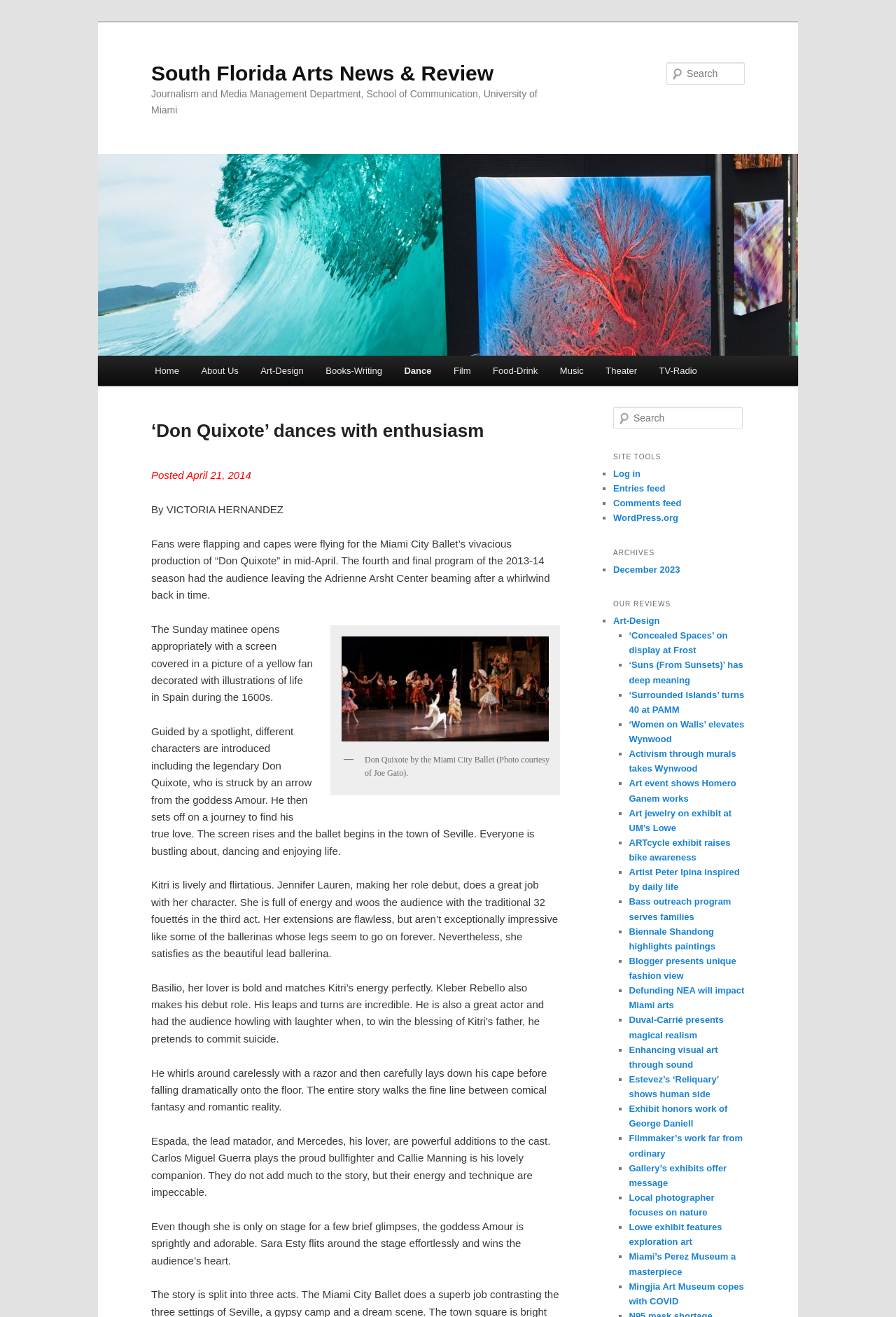Pinpoint the bounding box coordinates of the clickable element needed to complete the instruction: "View product description". The coordinates should be provided as four float numbers between 0 and 1: [left, top, right, bottom].

None